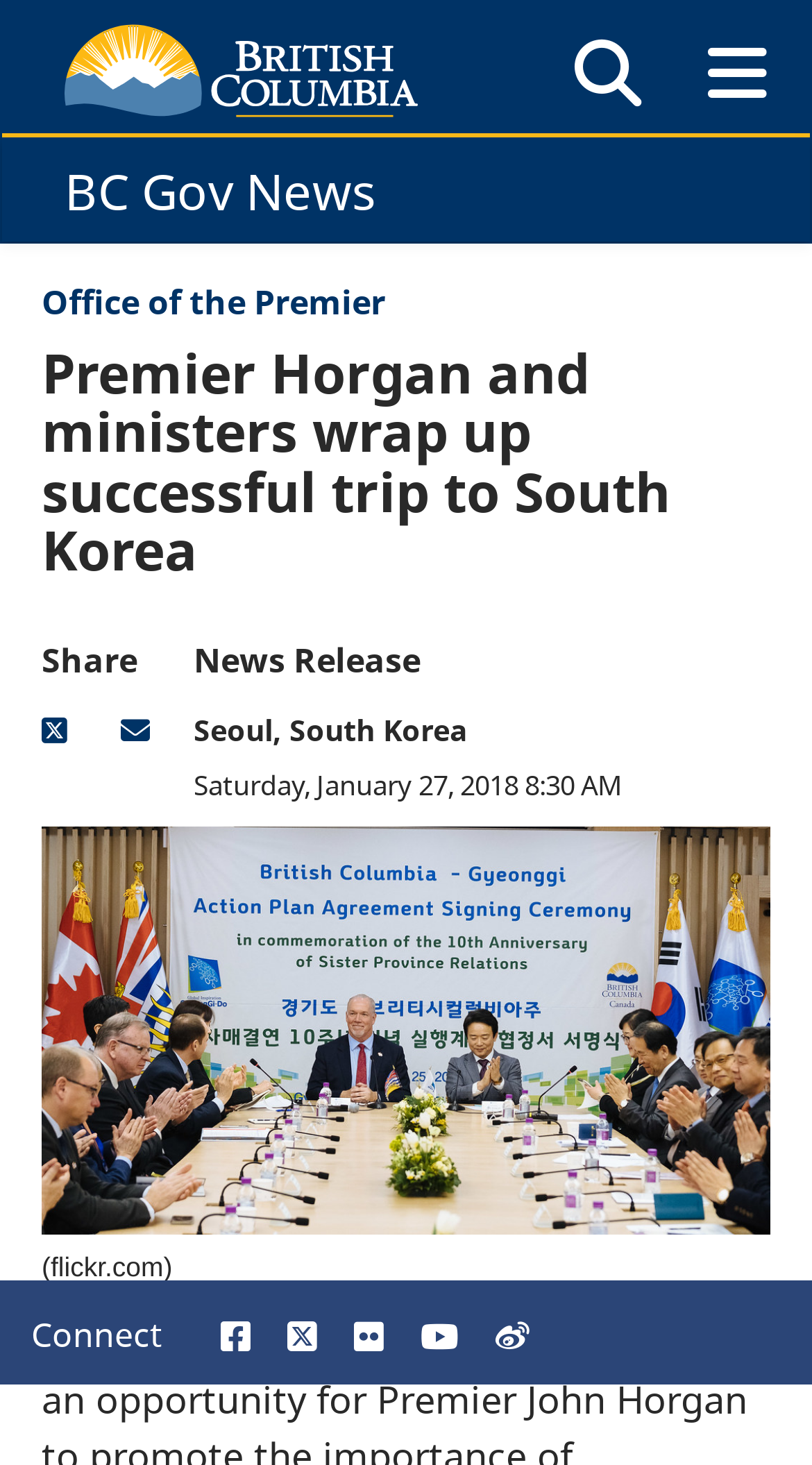Pinpoint the bounding box coordinates of the element you need to click to execute the following instruction: "Share on X". The bounding box should be represented by four float numbers between 0 and 1, in the format [left, top, right, bottom].

[0.051, 0.488, 0.103, 0.517]